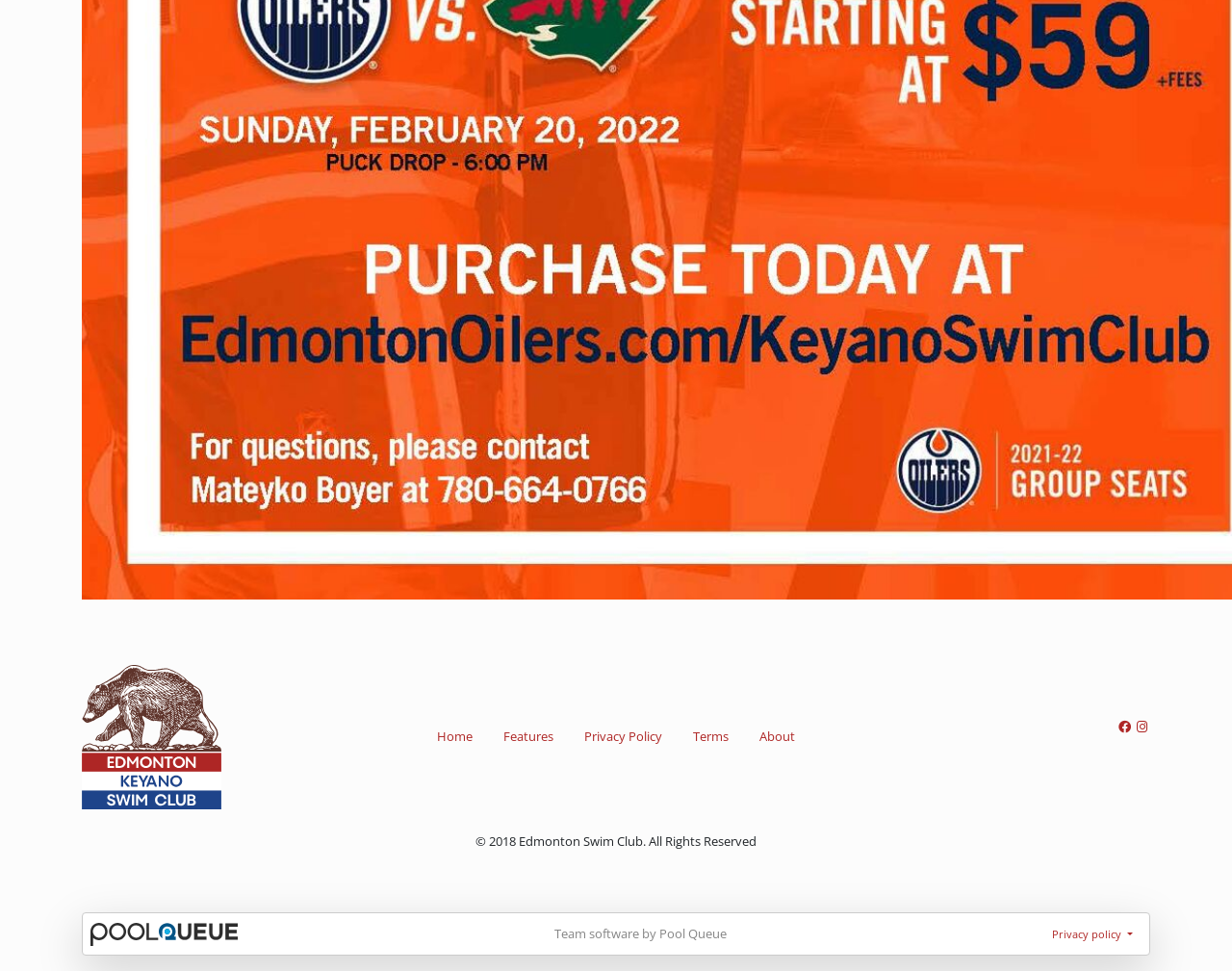Please determine the bounding box coordinates for the UI element described as: "Privacy policy".

[0.847, 0.949, 0.927, 0.975]